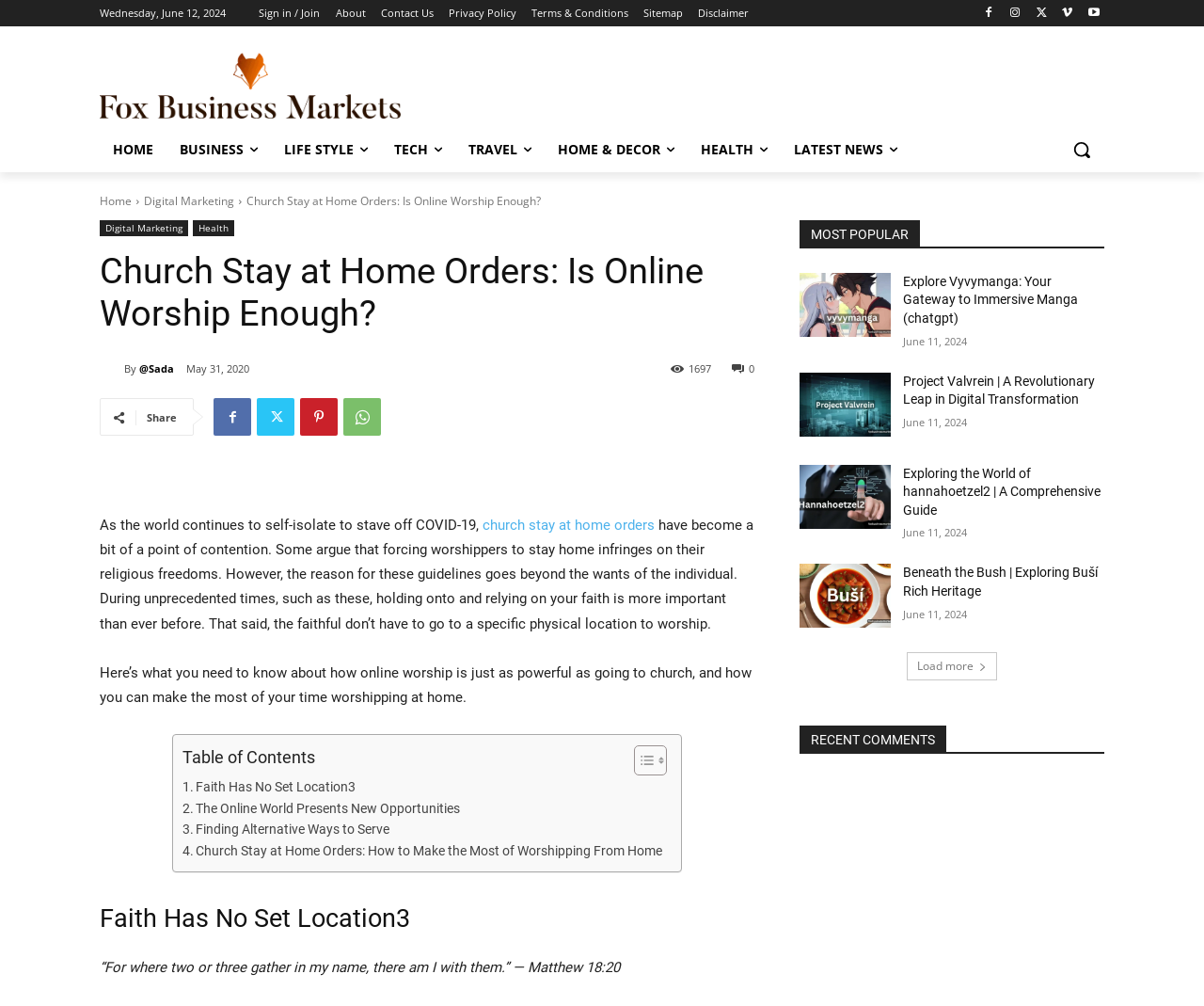Identify the bounding box coordinates of the section to be clicked to complete the task described by the following instruction: "Share the article on social media". The coordinates should be four float numbers between 0 and 1, formatted as [left, top, right, bottom].

[0.122, 0.408, 0.147, 0.422]